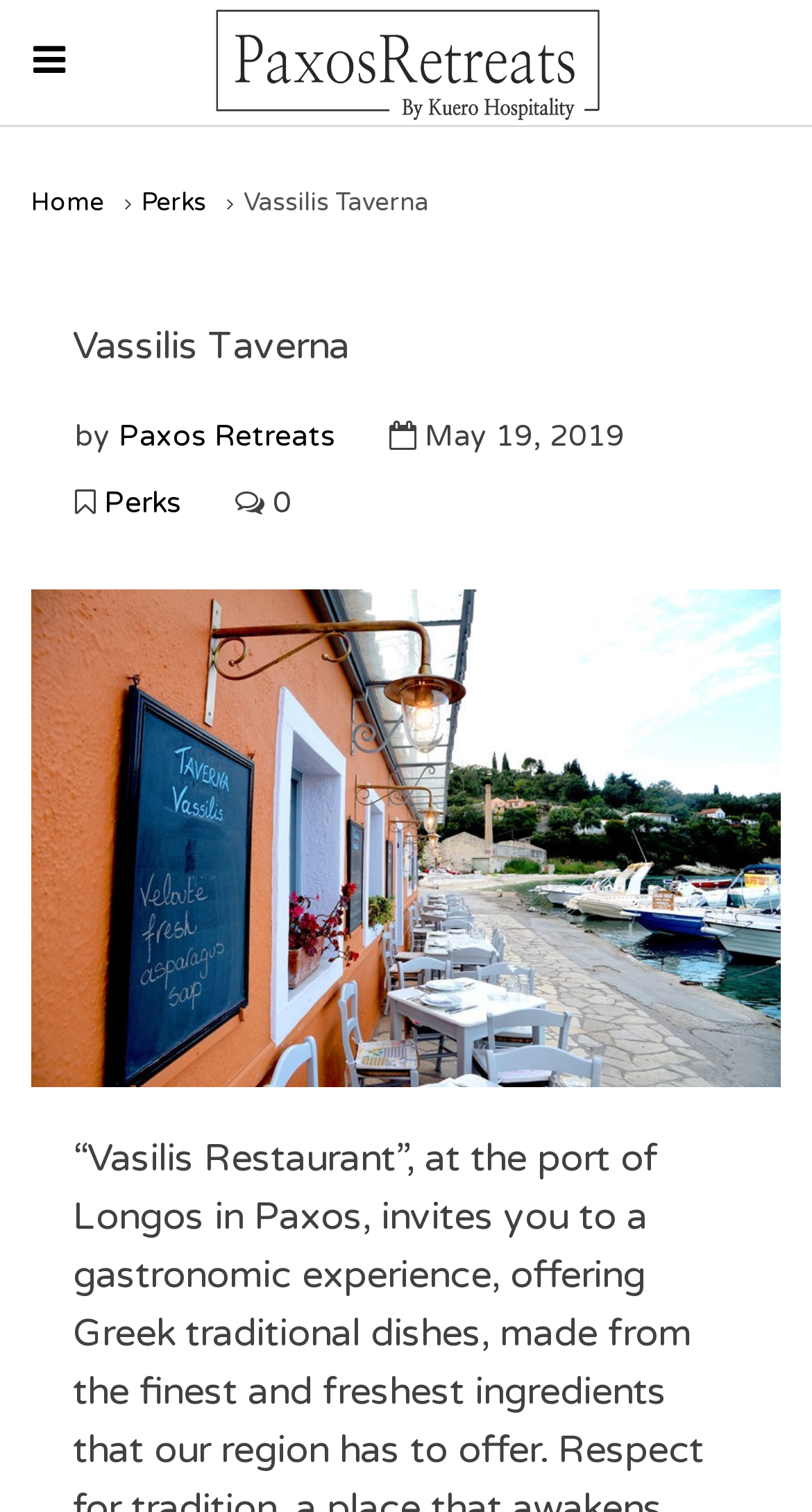Identify and provide the bounding box for the element described by: "Paxos Retreats".

[0.146, 0.277, 0.413, 0.3]